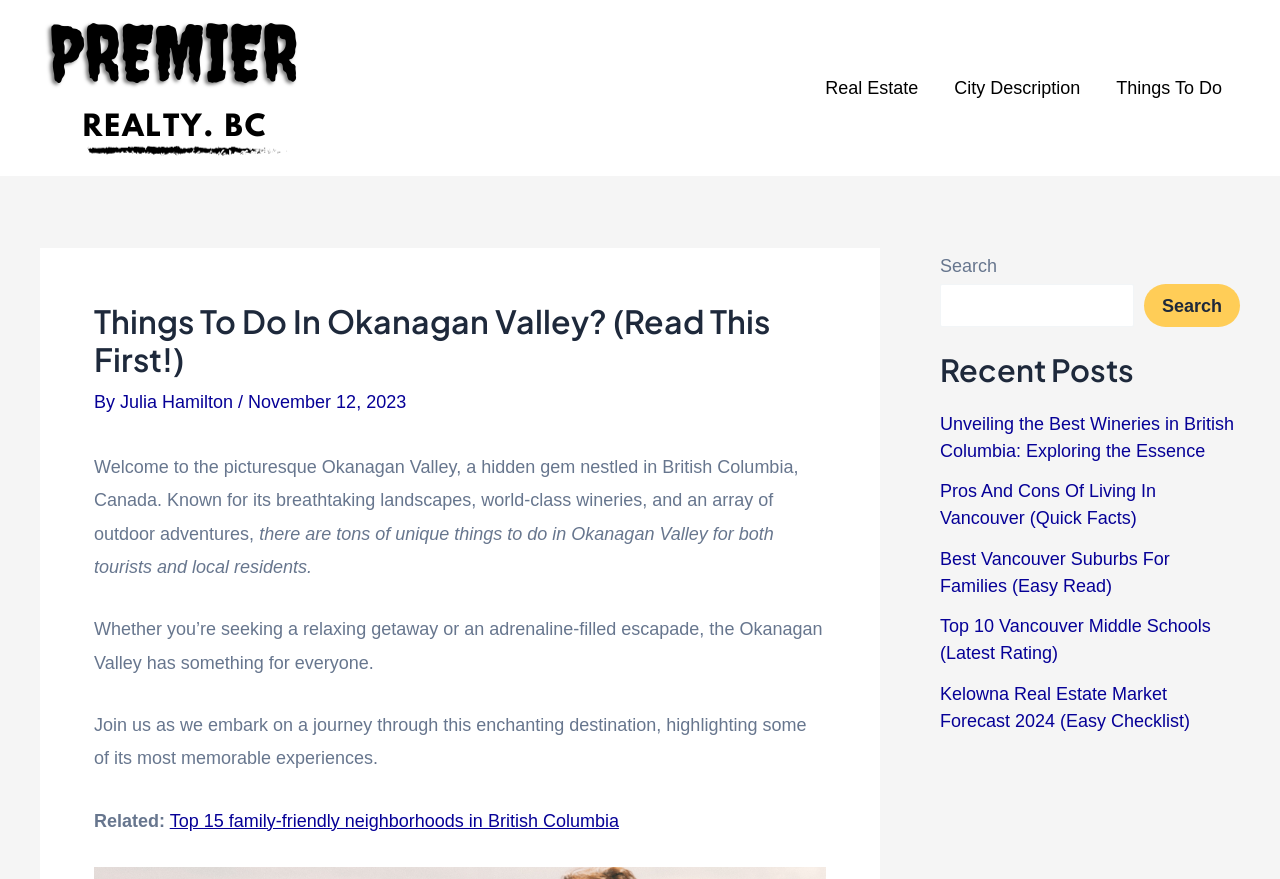Find the UI element described as: "alt="Premier Realty BC"" and predict its bounding box coordinates. Ensure the coordinates are four float numbers between 0 and 1, [left, top, right, bottom].

[0.031, 0.087, 0.248, 0.11]